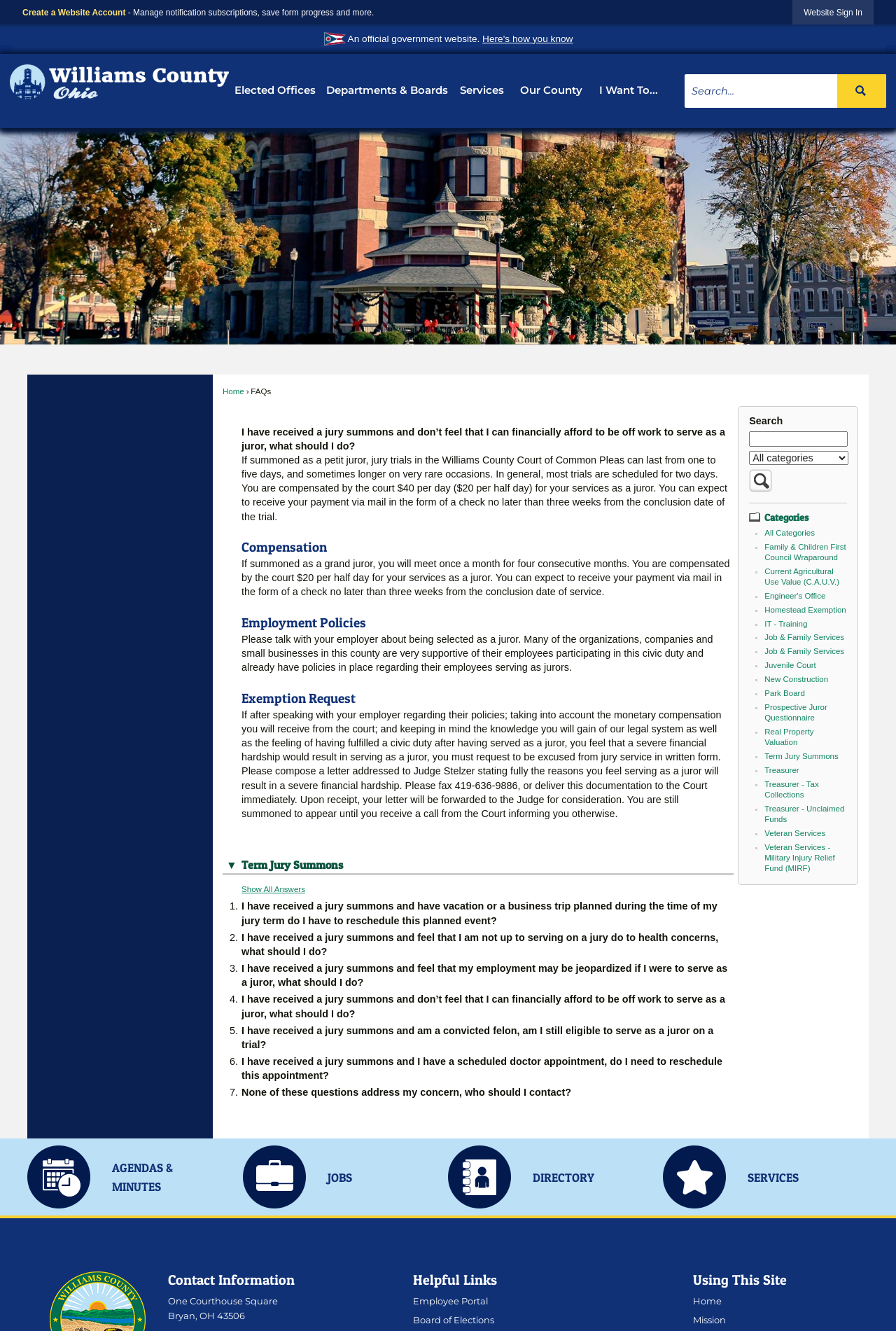Can you provide the bounding box coordinates for the element that should be clicked to implement the instruction: "Search for FAQs"?

[0.836, 0.363, 0.862, 0.371]